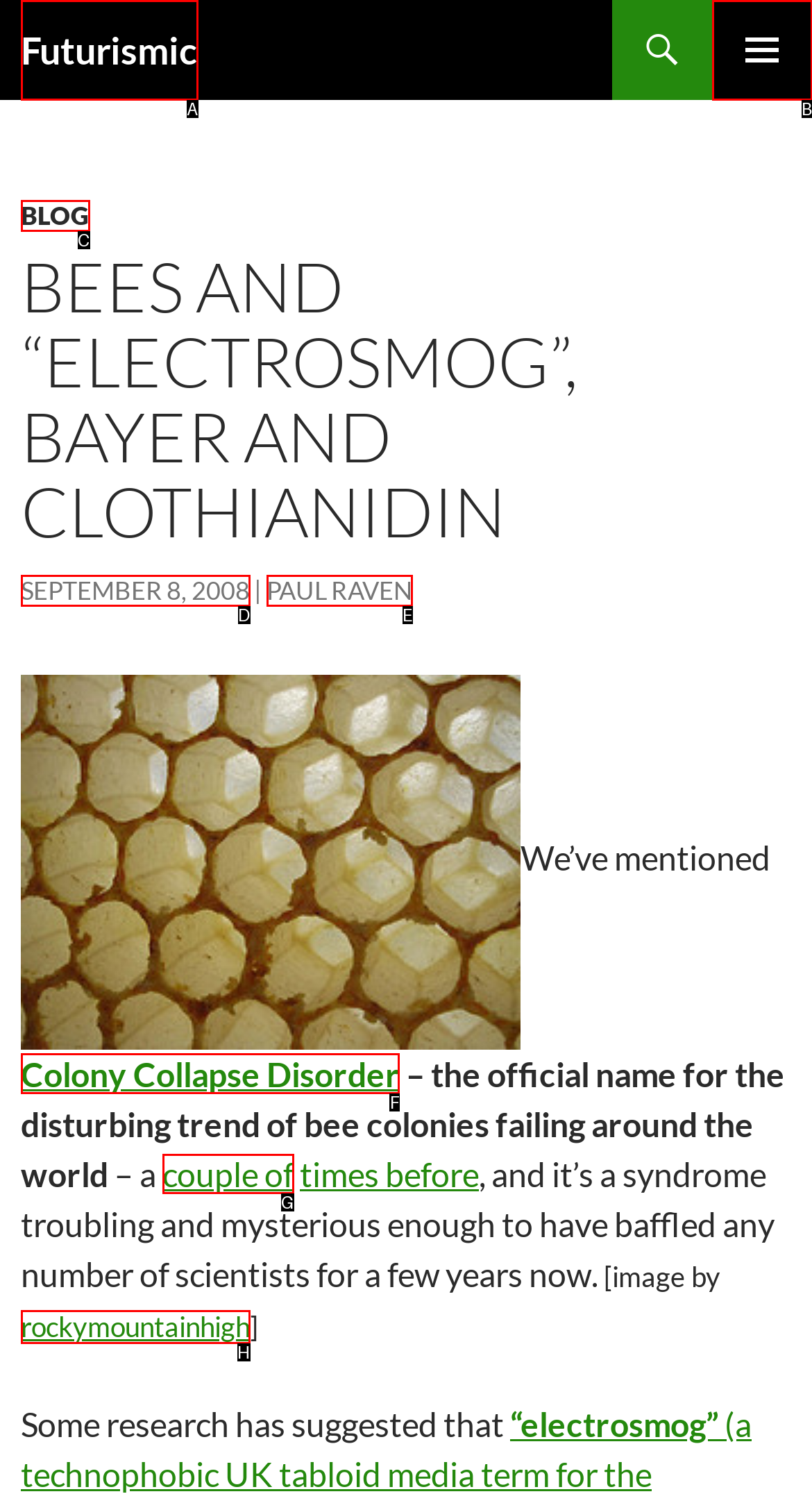Determine which HTML element should be clicked for this task: Read the article about Colony Collapse Disorder
Provide the option's letter from the available choices.

F